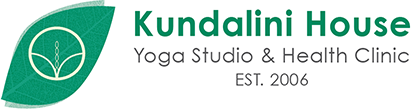Offer an in-depth caption of the image, mentioning all notable aspects.

The image features the logo of "Kundalini House," a yoga studio and health clinic that emphasizes wellness and holistic practices. The design showcases a stylized green leaf, symbolizing growth and nature, with an internal motif representing a person in a meditative pose. Accompanying the icon are the words "Kundalini House" prominently displayed, followed by the text "Yoga Studio & Health Clinic," and the establishment date "EST. 2006." This branding reflects the center's mission of promoting tranquility and well-being through yoga and health services.